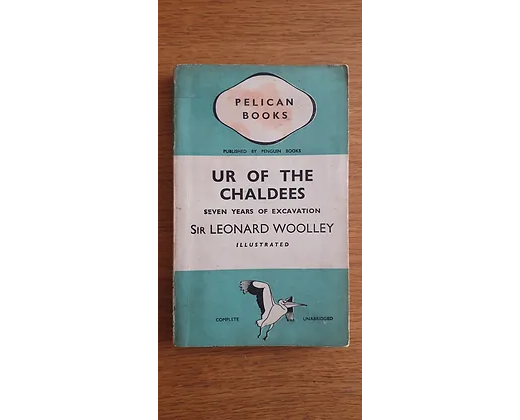Give a thorough explanation of the image.

This image depicts the cover of "Ur of the Chaldees," a book by Sir Leonard Woolley, published by Penguin Books as part of their Pelican series. The cover features a predominantly turquoise design with a distinctive hexagonal shape at the top center, labeled "PELICAN BOOKS." The main title, "UR OF THE CHALDEES," is prominently displayed below, followed by the subtitle "SEVEN YEARS OF EXCAVATION." The author’s name, "Sir LEONARD WOOLLEY," is featured underneath in a larger font, along with the word "ILLUSTRATED" to emphasize that the book contains illustrations. The cover also includes a whimsical illustration of a bird, which adds a charming touch to the design. Overall, the layout is clean and visually appealing, characteristic of mid-20th century publishing aesthetics, effectively inviting readers into Woolley's exploration of archaeological history.